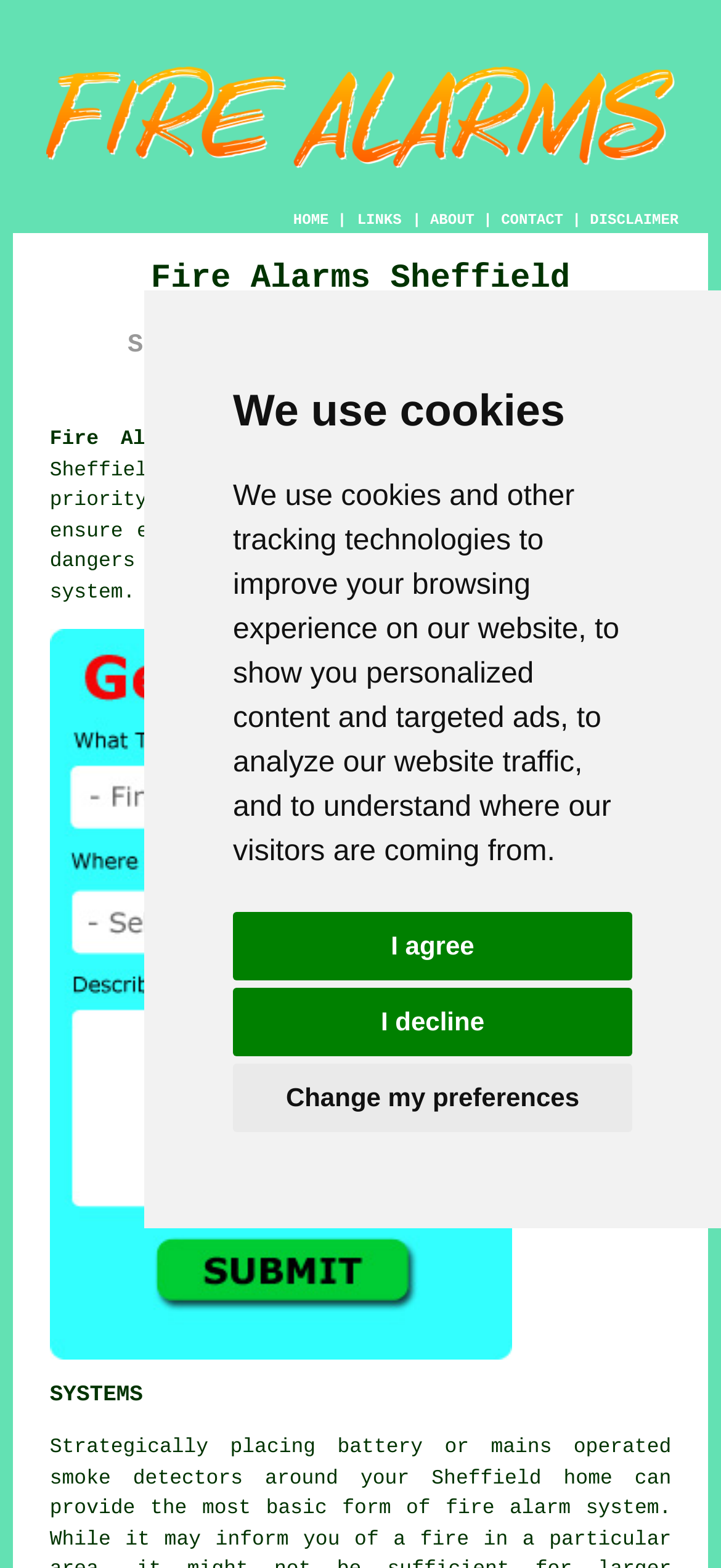Please determine the bounding box coordinates of the element's region to click for the following instruction: "Click the ABOUT link".

[0.597, 0.135, 0.658, 0.146]